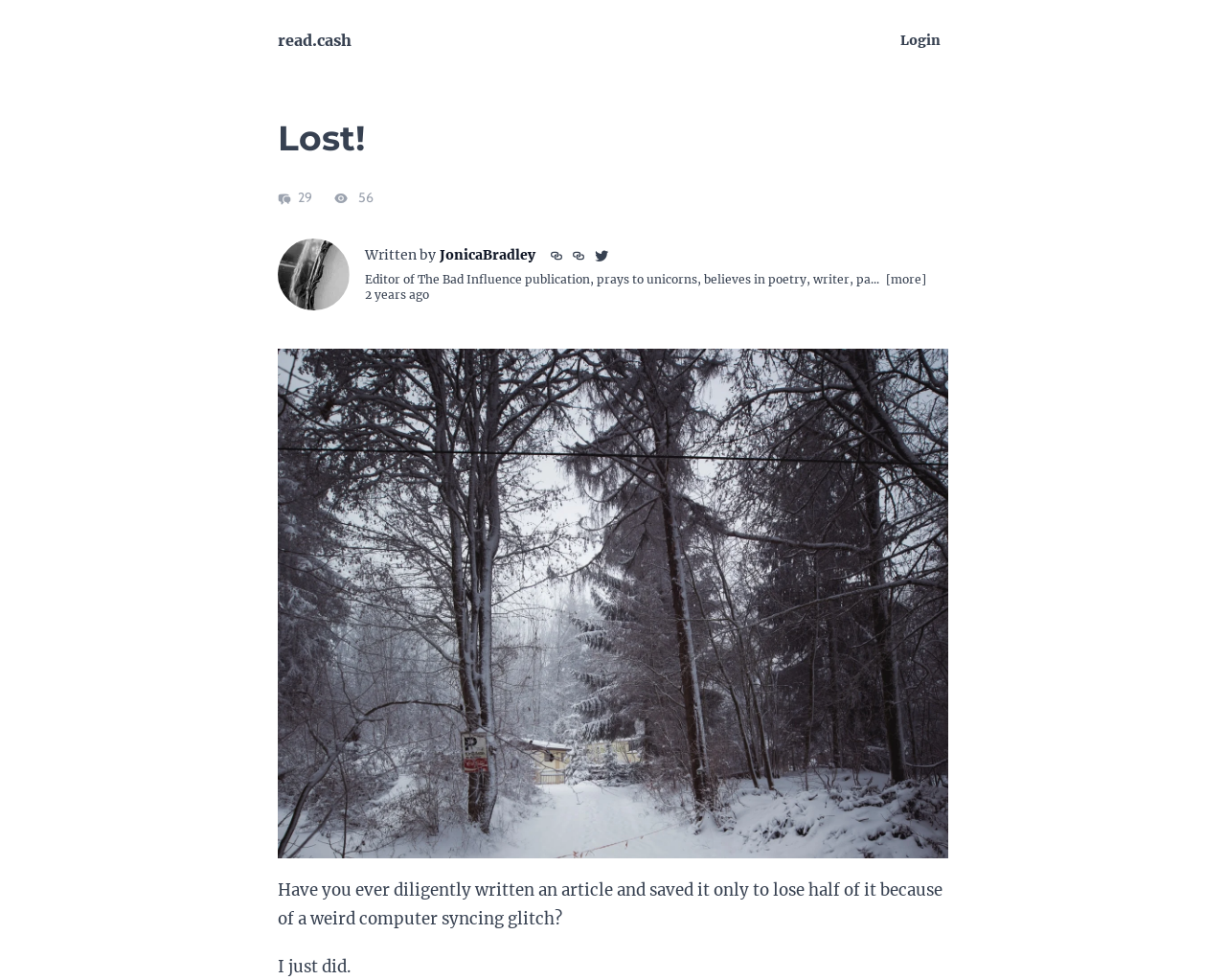Answer briefly with one word or phrase:
How many people saw the article?

56